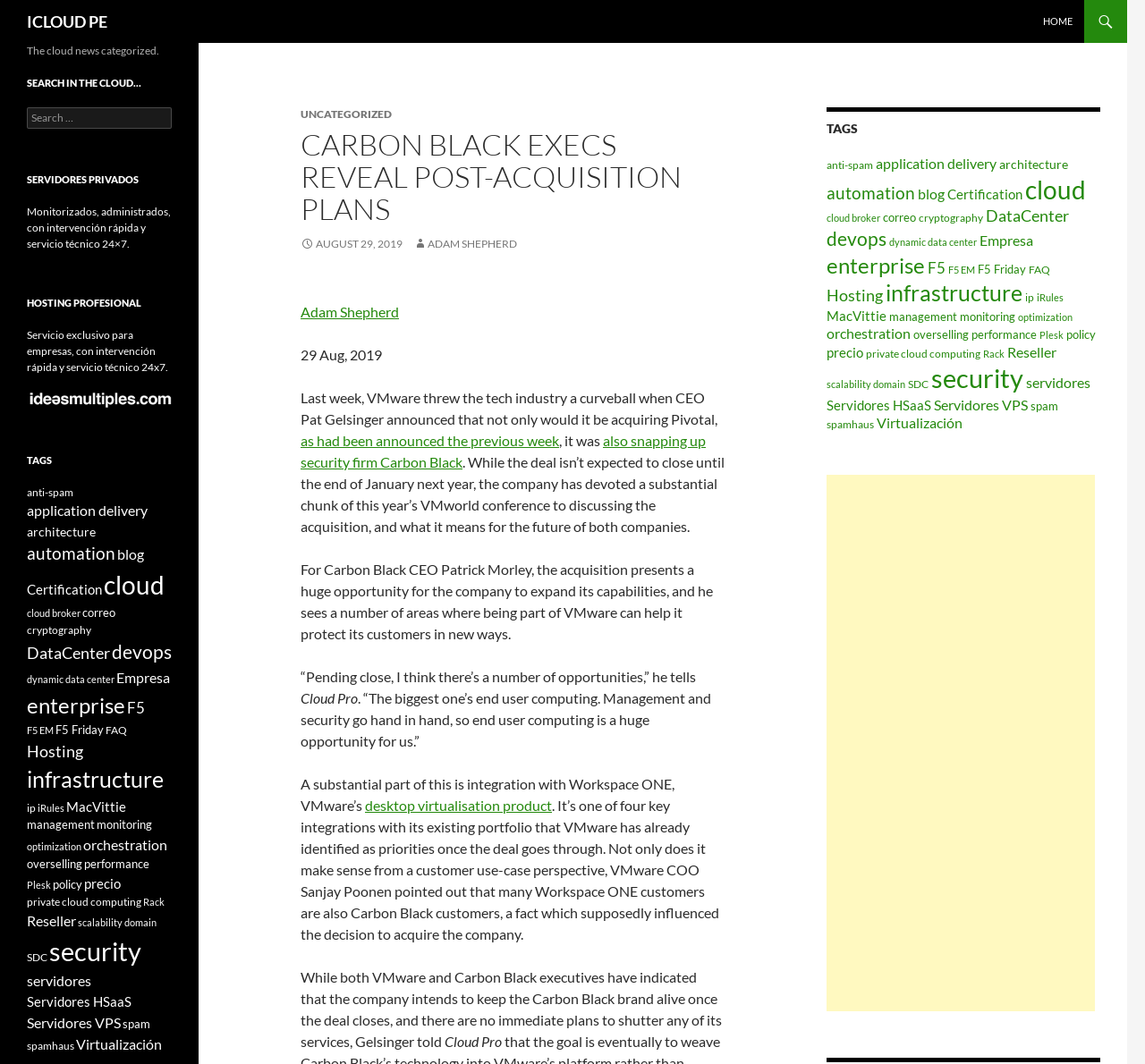What is the date of the article?
Please answer the question with as much detail and depth as you can.

The date of the article can be found in the timestamp of the article, which is August 29, 2019, as indicated by the text ' AUGUST 29, 2019'.